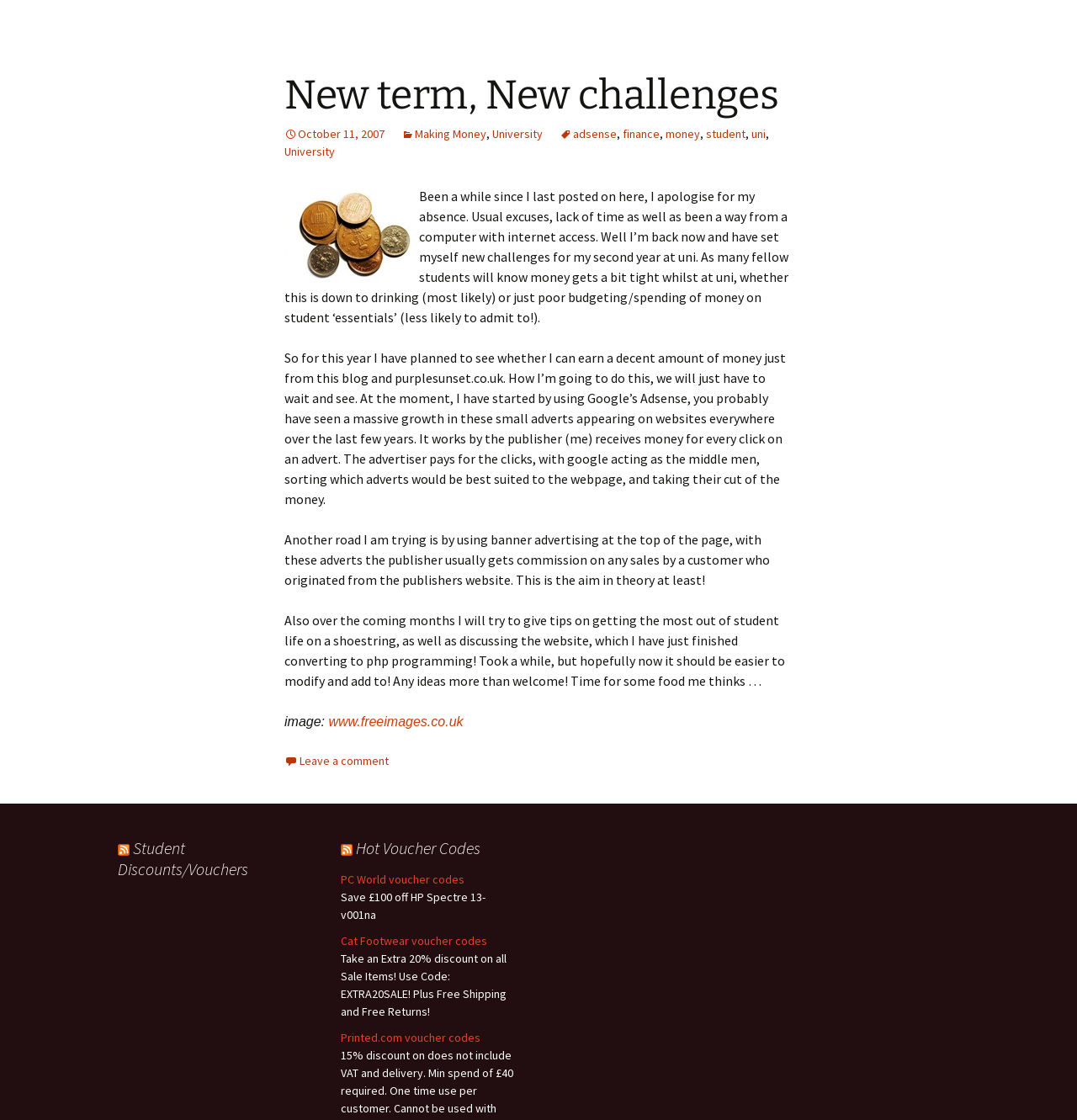Determine the bounding box coordinates of the region I should click to achieve the following instruction: "Click on the 'Leave a comment' link". Ensure the bounding box coordinates are four float numbers between 0 and 1, i.e., [left, top, right, bottom].

[0.264, 0.673, 0.361, 0.686]